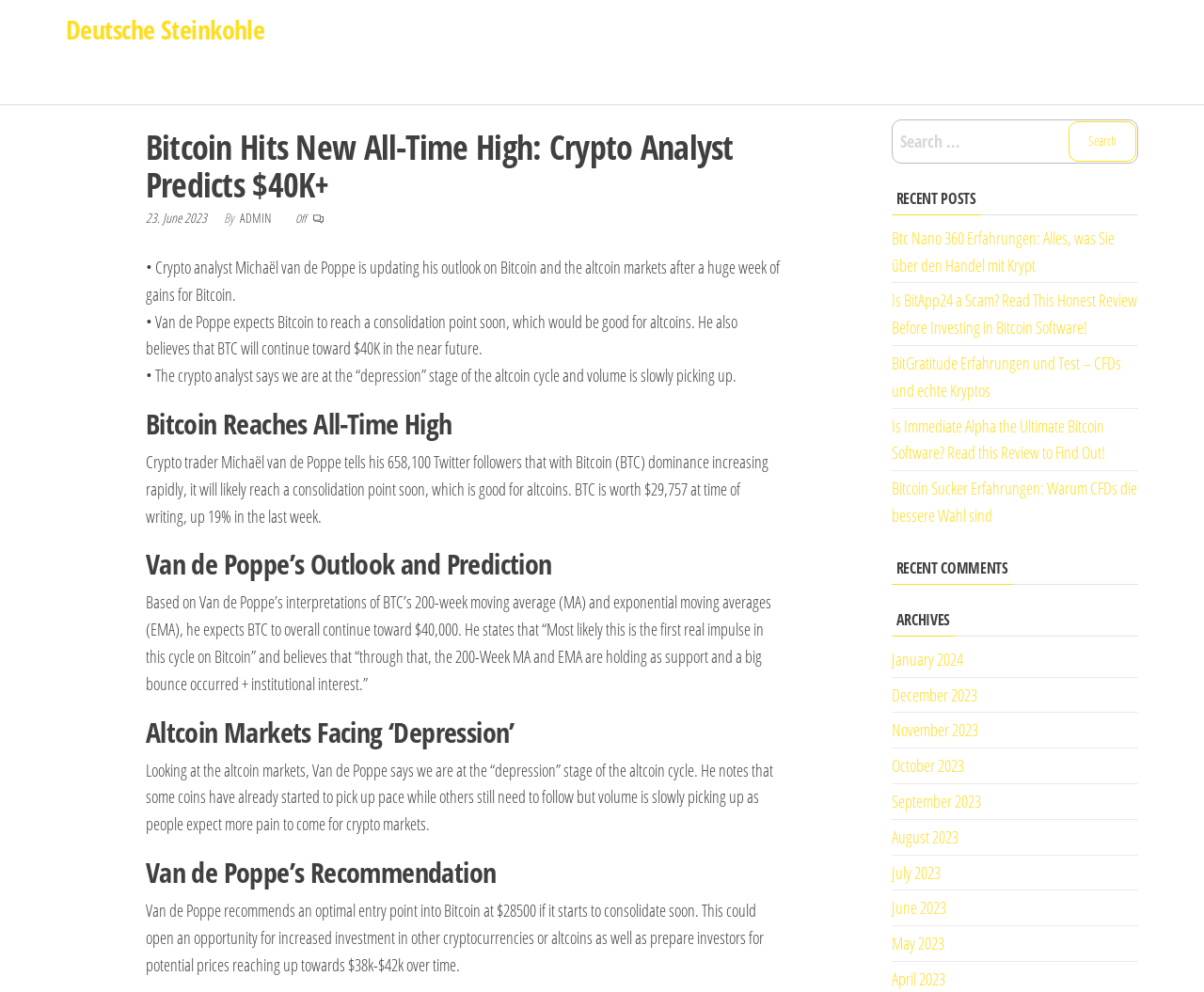Given the element description parent_node: Search for: value="Search", predict the bounding box coordinates for the UI element in the webpage screenshot. The format should be (top-left x, top-left y, bottom-right x, bottom-right y), and the values should be between 0 and 1.

[0.888, 0.122, 0.944, 0.163]